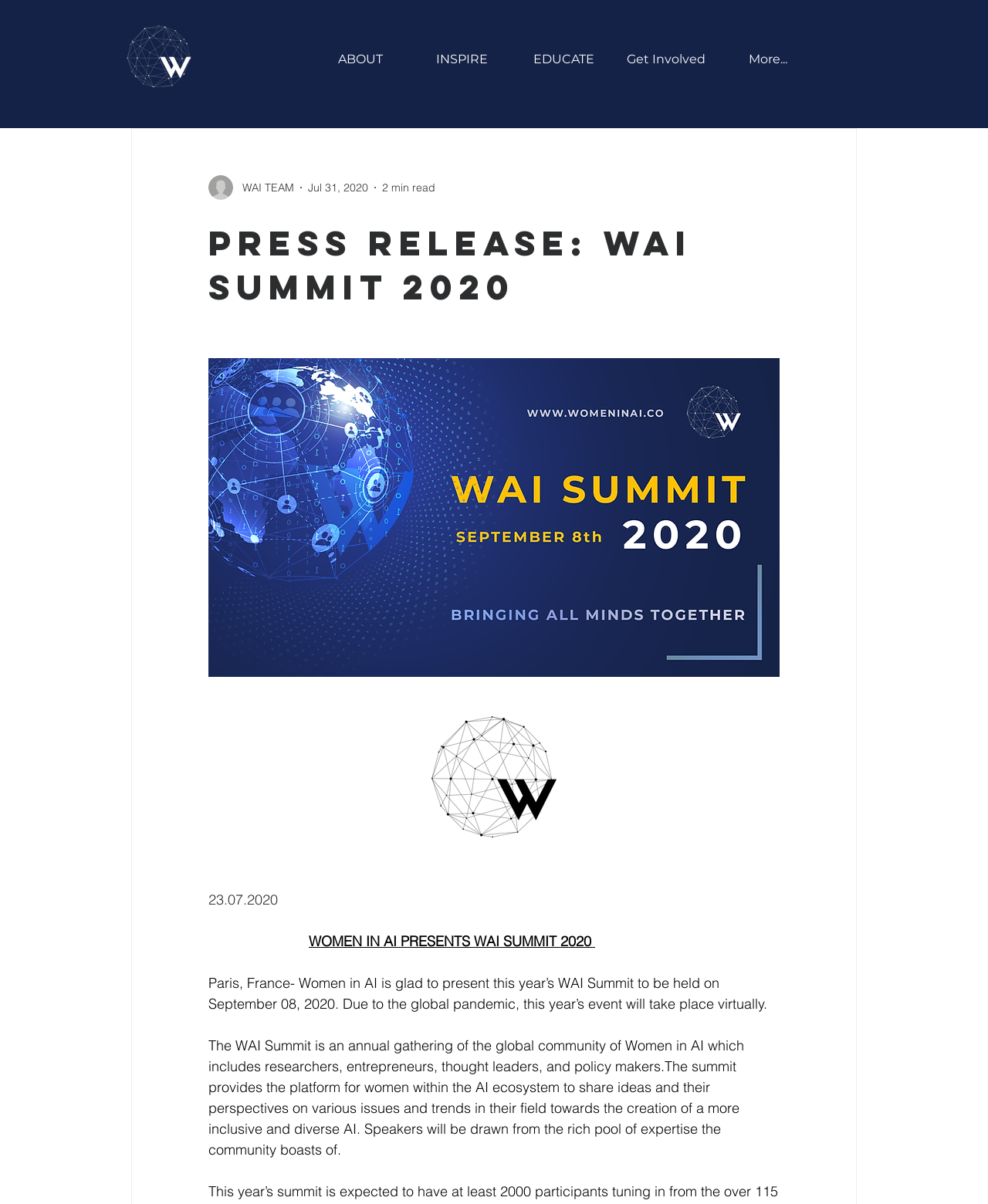Offer a meticulous description of the webpage's structure and content.

The webpage appears to be a press release for the WAI Summit 2020, an annual gathering of women in the artificial intelligence community. At the top left corner, there is a WAI logo, a white image on a dark background. 

Below the logo, there is a navigation menu with links to different sections of the website, including "About", "Inspire", "Educate", "Get Involved", and "More...". 

To the right of the navigation menu, there is another navigation section with links to the blog, including "All Posts", "TAKE ACTION", "LEARN", "MEET OUR COMMUNITY", "EVENTS", and "PARTNERSHIPS". 

A search button is located at the top right corner of the page. 

Below the navigation sections, there is a section with a writer's picture, followed by the title "WAI TEAM" and a date "Jul 31, 2020" with a "2 min read" indication. 

The main content of the press release is below, with a heading "PRESS RELEASE: WAI SUMMIT 2020". The text announces the WAI Summit 2020, which will take place virtually on September 08, 2020, due to the global pandemic. The summit aims to provide a platform for women in the AI ecosystem to share ideas and perspectives on various issues and trends in their field.